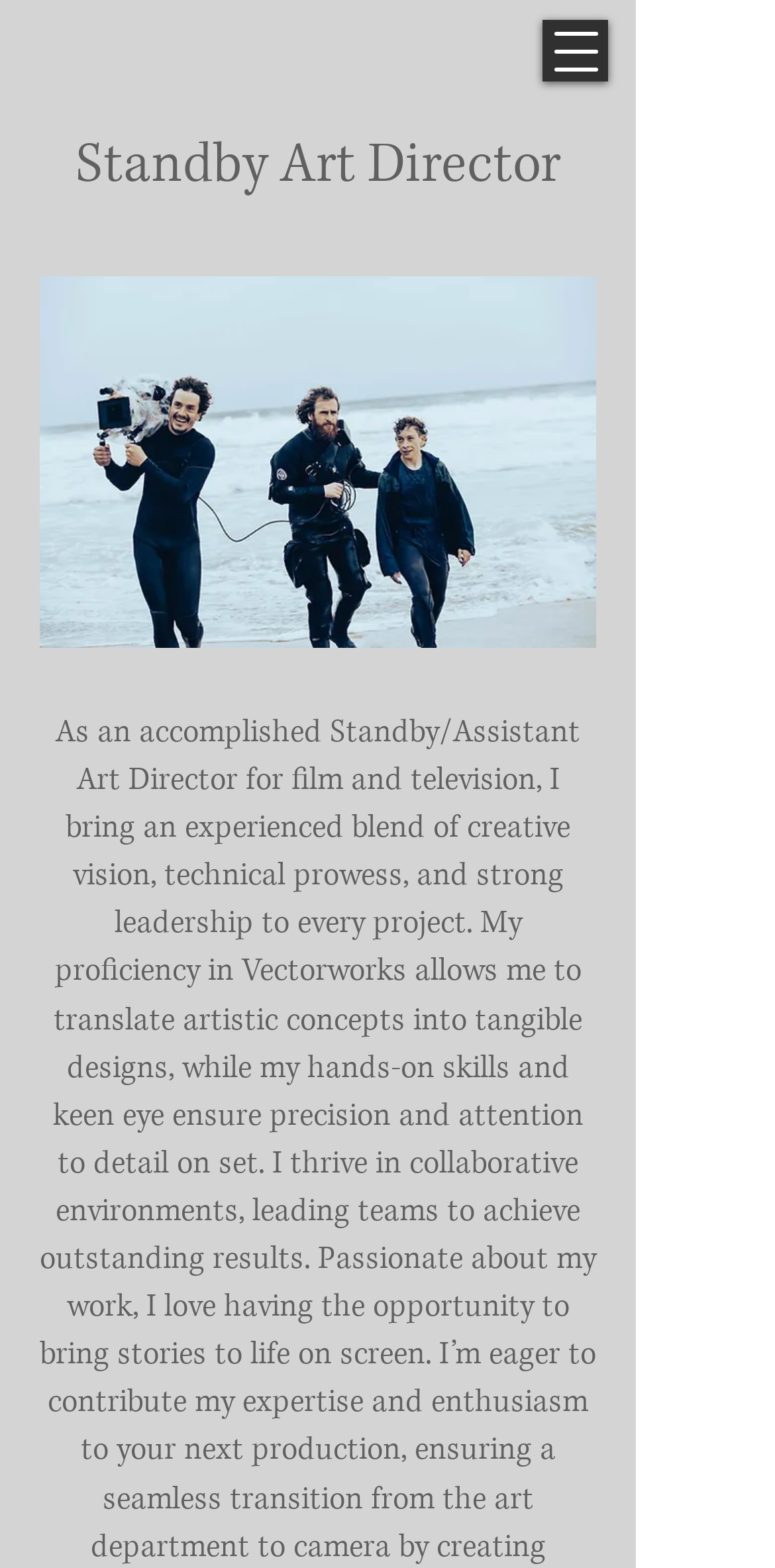Bounding box coordinates are specified in the format (top-left x, top-left y, bottom-right x, bottom-right y). All values are floating point numbers bounded between 0 and 1. Please provide the bounding box coordinate of the region this sentence describes: aria-label="Open navigation menu"

[0.7, 0.013, 0.785, 0.052]